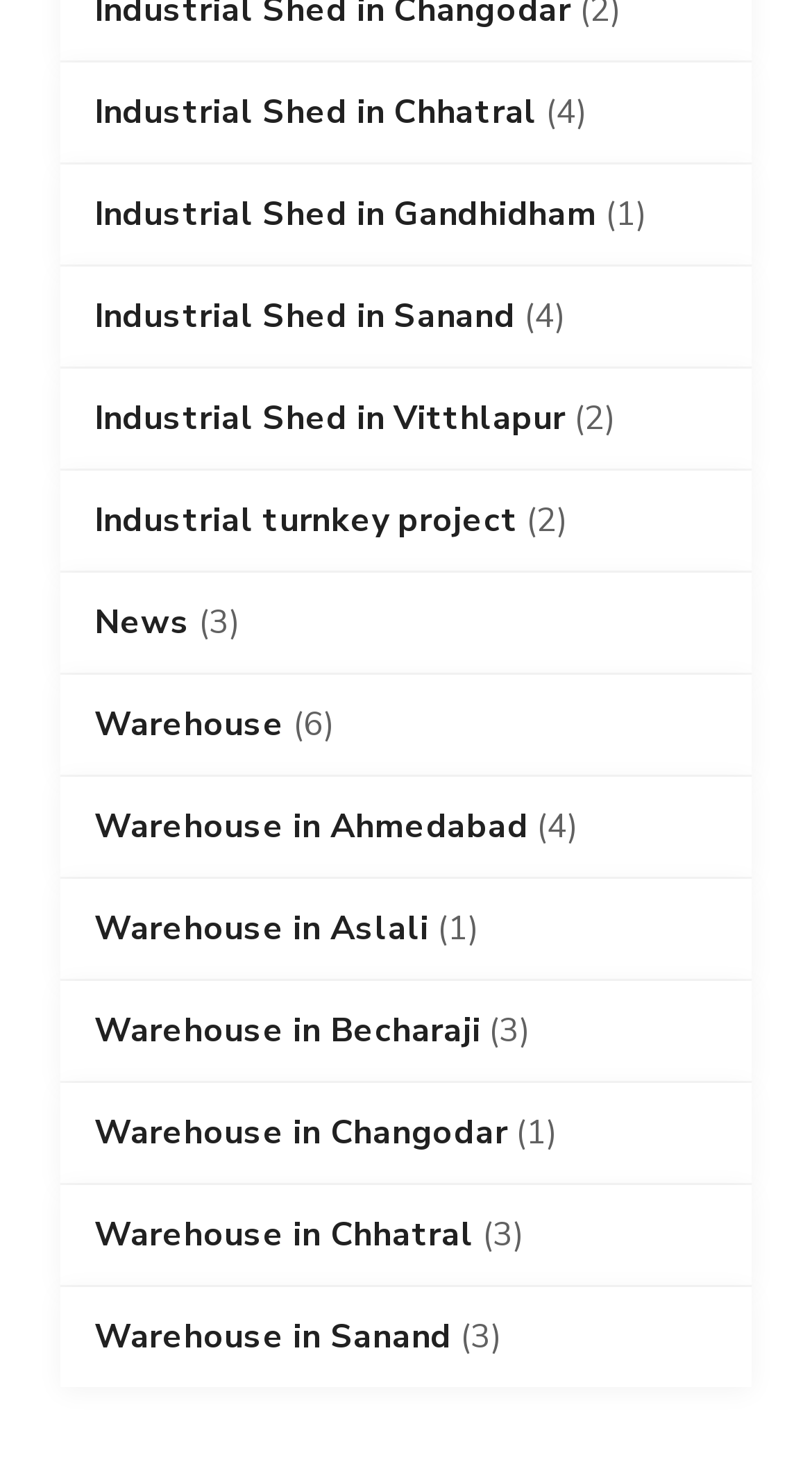Please identify the bounding box coordinates of the clickable element to fulfill the following instruction: "Click on Industrial Shed in Chhatral". The coordinates should be four float numbers between 0 and 1, i.e., [left, top, right, bottom].

[0.116, 0.054, 0.662, 0.099]